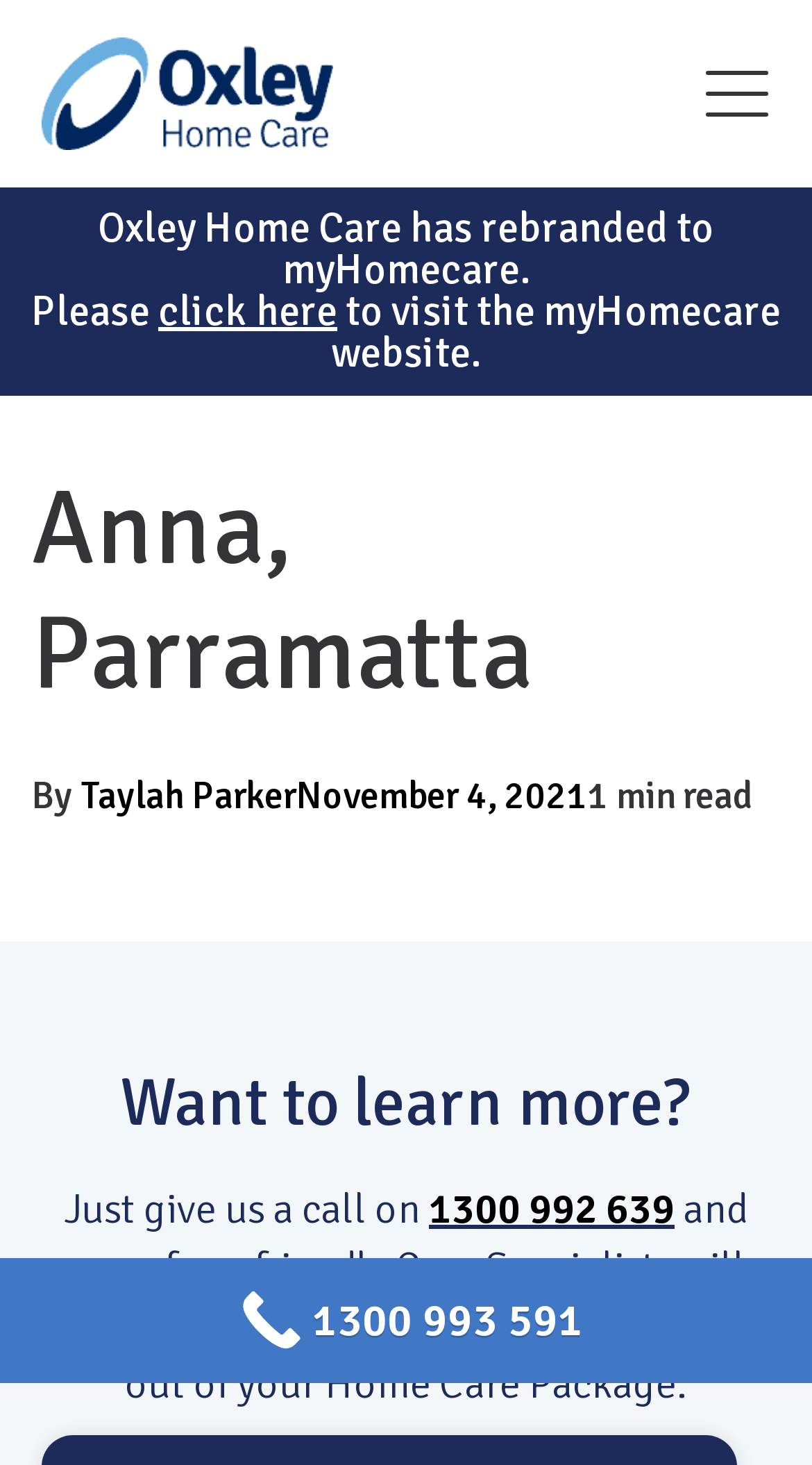Explain the webpage in detail, including its primary components.

The webpage is about Oxley Home Care Services Packages, specifically a review from Anna in Parramatta. At the top left, there is a link, and on the top right, there is a button to open a menu. Below the button, there is a heading announcing that Oxley Home Care has rebranded to myHomecare, with a link to visit the new website.

The main content of the webpage is an article with a header section that contains a heading with the title "Anna, Parramatta", followed by the text "By" and a link to the author, Taylah Parker. The date of the review, November 4, 2021, is also provided as a link, along with an indication that the review is a 1-minute read.

The review itself is not explicitly mentioned in the accessibility tree, but it is likely to be the main content of the article. Below the article, there is a heading that asks "Want to learn more?" followed by a paragraph of text that encourages the reader to call a phone number, 1300 992 639, to speak with a Care Specialist. The phone number is provided as a link. Finally, at the bottom of the page, there is another link to a different phone number, 1300 993 591.